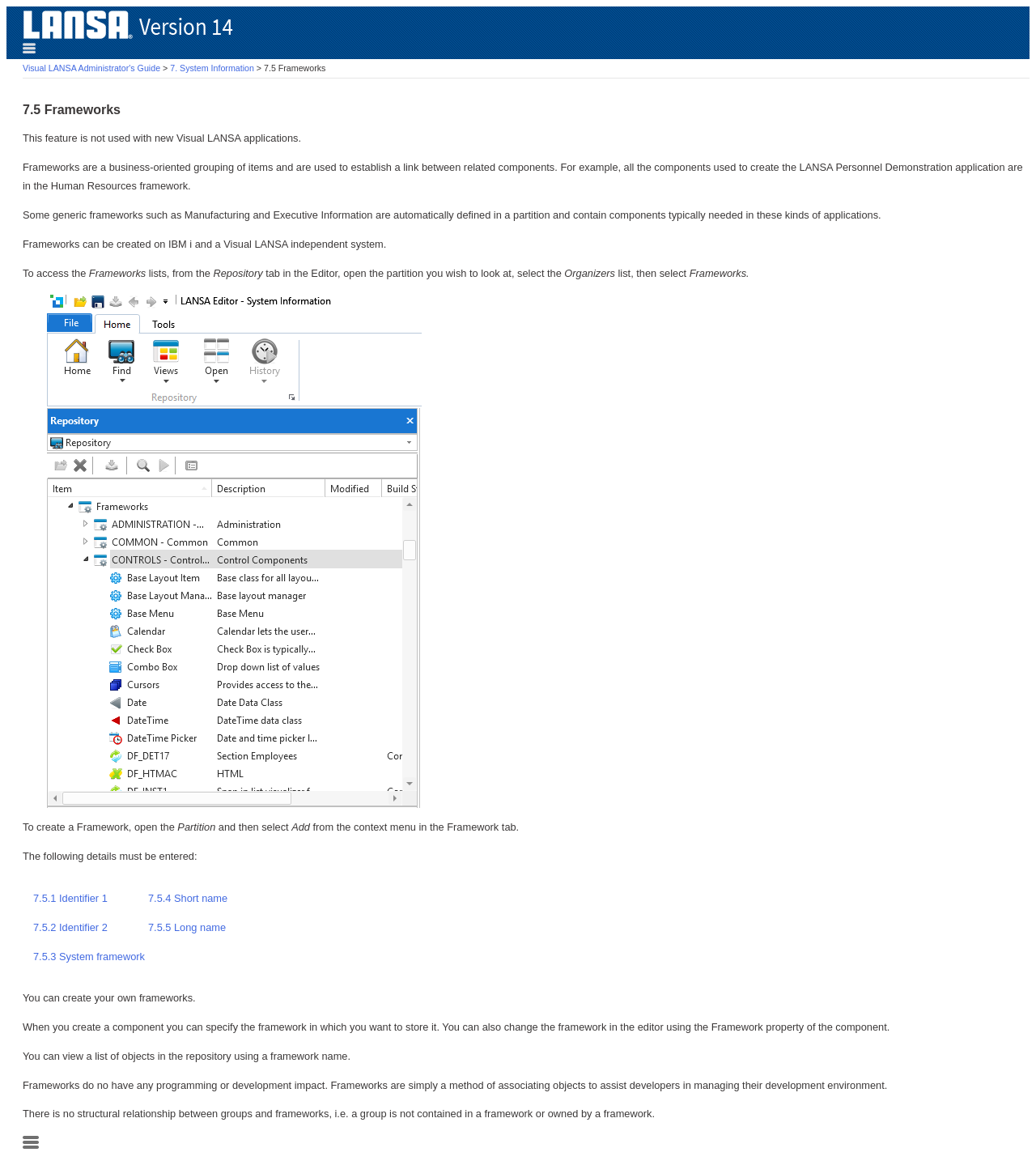What information is required to create a framework?
Look at the image and respond to the question as thoroughly as possible.

The webpage explains that when creating a framework, you need to enter certain details, such as identifier and name. This is described in the text 'The following details must be entered:' followed by a table with columns for identifier, short name, and long name.